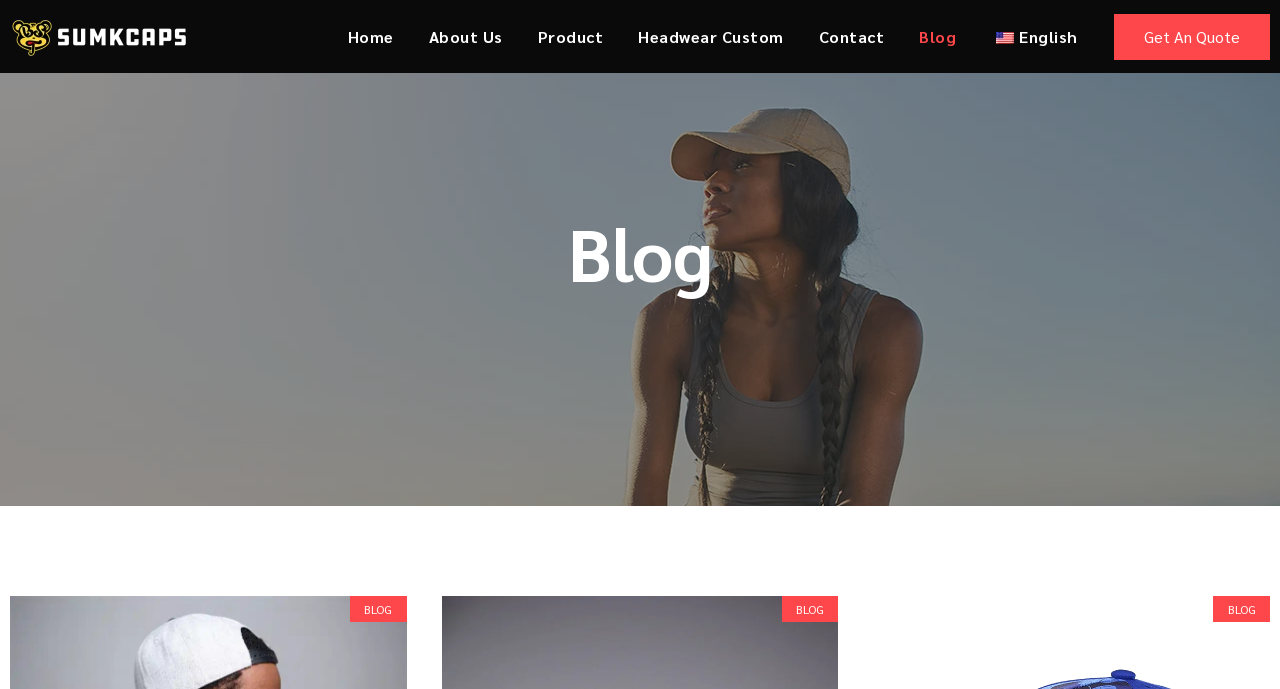How many times does the word 'BLOG' appear?
Examine the screenshot and reply with a single word or phrase.

3